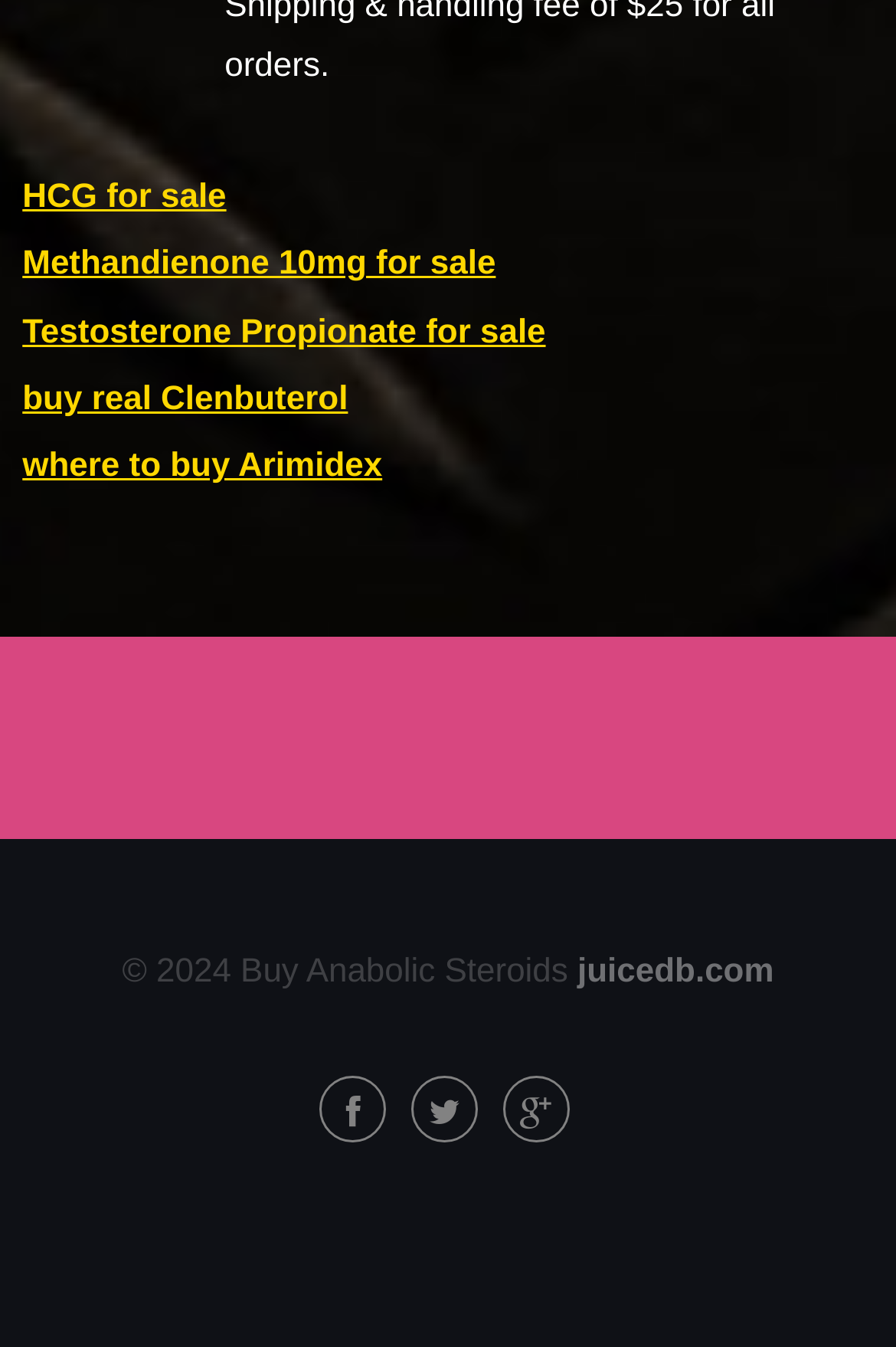Please respond to the question with a concise word or phrase:
Is there a copyright symbol on the webpage?

Yes